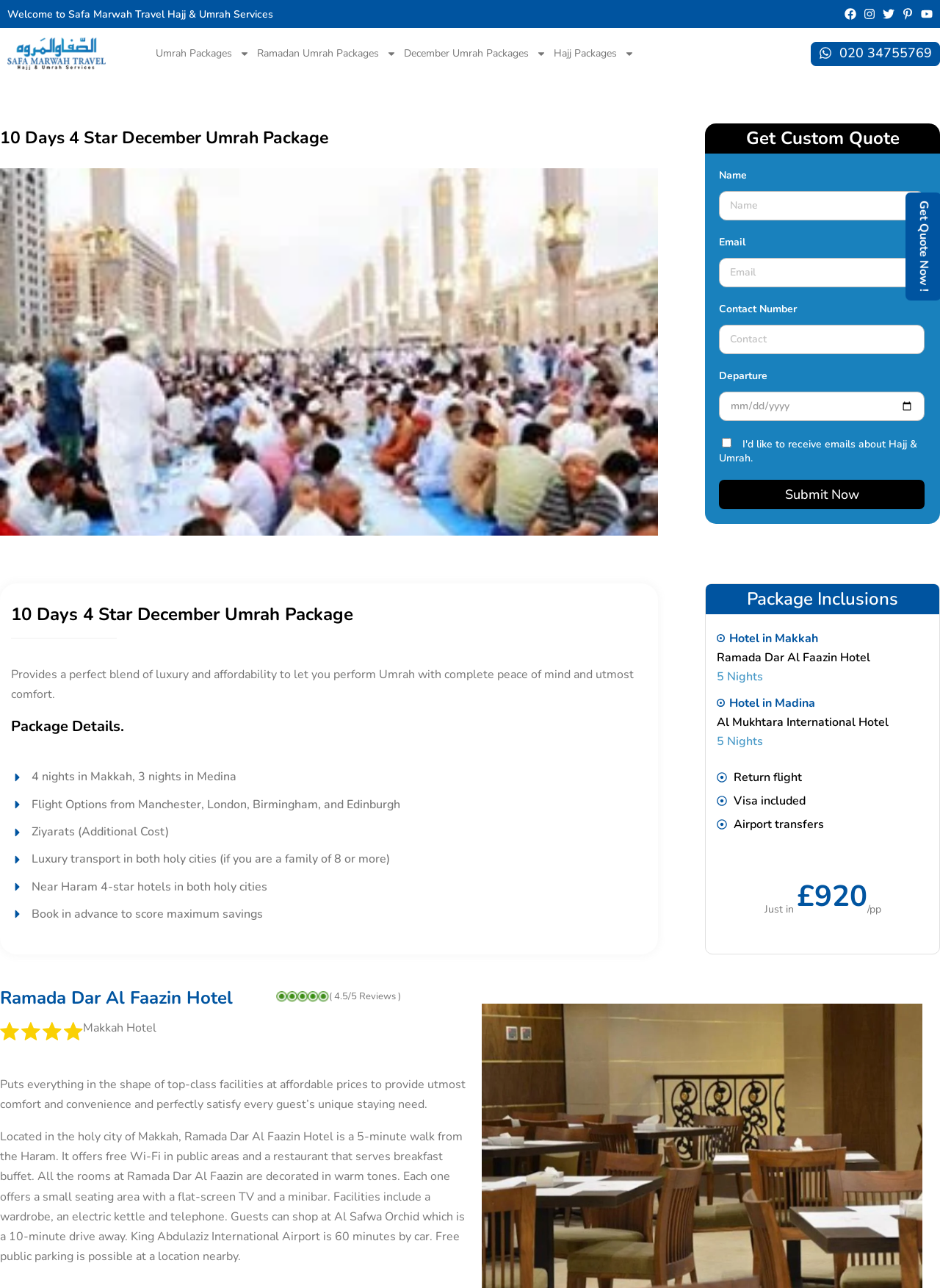Determine the bounding box for the described UI element: "Buy Image - RoyalStockPhoto.com".

None